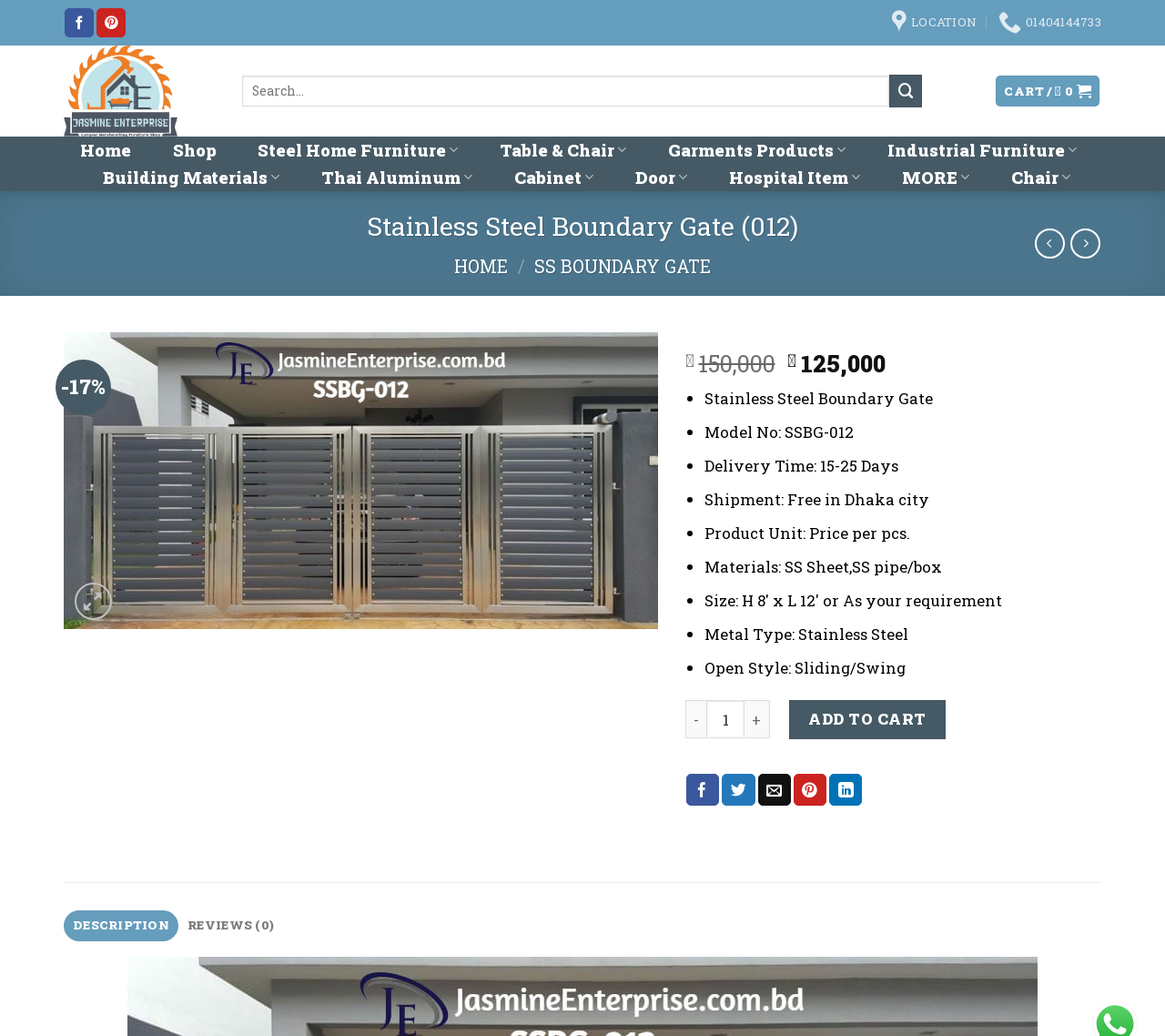Determine the bounding box coordinates of the clickable element to complete this instruction: "Follow on Facebook". Provide the coordinates in the format of four float numbers between 0 and 1, [left, top, right, bottom].

[0.056, 0.008, 0.081, 0.036]